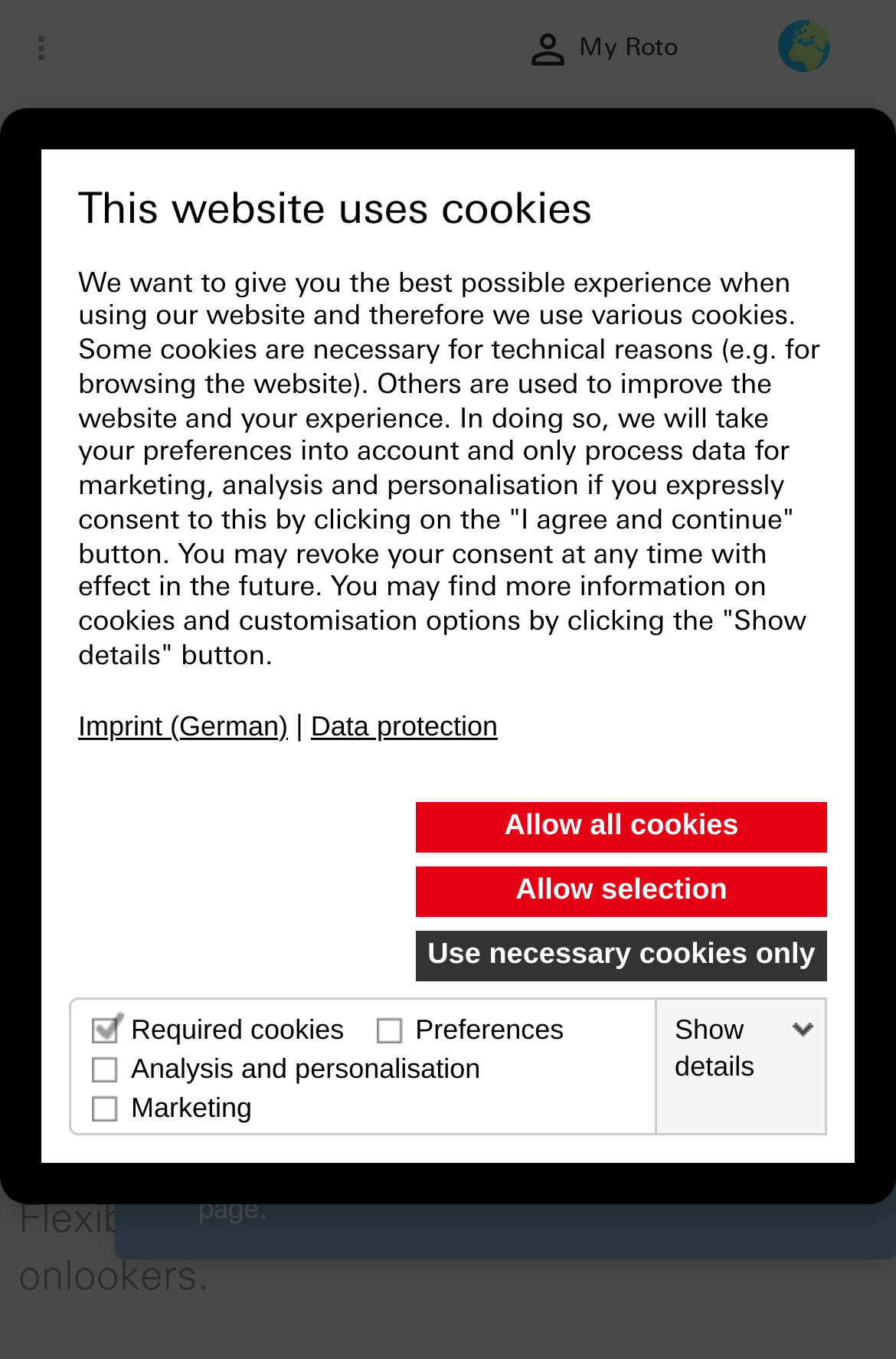Please identify the bounding box coordinates of the element that needs to be clicked to execute the following command: "Close the alert message". Provide the bounding box using four float numbers between 0 and 1, formatted as [left, top, right, bottom].

[0.91, 0.699, 0.951, 0.743]